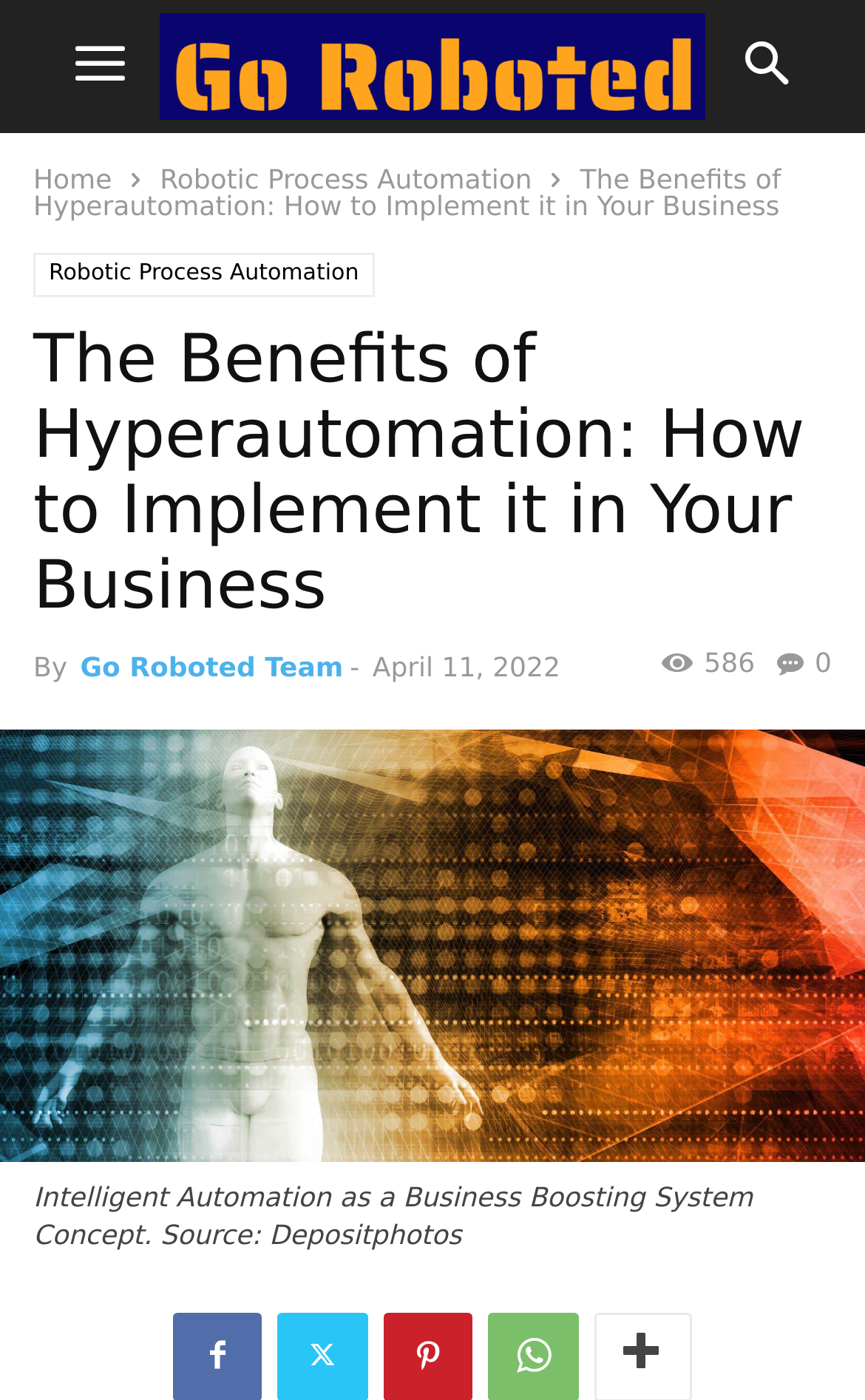Offer a comprehensive description of the webpage’s content and structure.

The webpage is about the benefits of hyperautomation and how to implement it in a business. At the top left corner, there is a mobile toggle button and a search button at the top right corner. Below the buttons, there are navigation links, including "Home" and "Robotic Process Automation". 

The main title "The Benefits of Hyperautomation: How to Implement it in Your Business" is prominently displayed, with a smaller version of the same text below it, which is a link to "Robotic Process Automation". 

Below the title, there is a header section that contains the title again, followed by the author information "By Go Roboted Team" and the publication date "April 11, 2022". There is also a social media link at the top right corner of this section.

The main content of the webpage is an article, which is accompanied by a large figure that takes up most of the width of the page. The figure is related to intelligent automation and has a caption that describes it as a business-boosting system concept. At the bottom of the figure, there is a link to "Intelligent Automation".